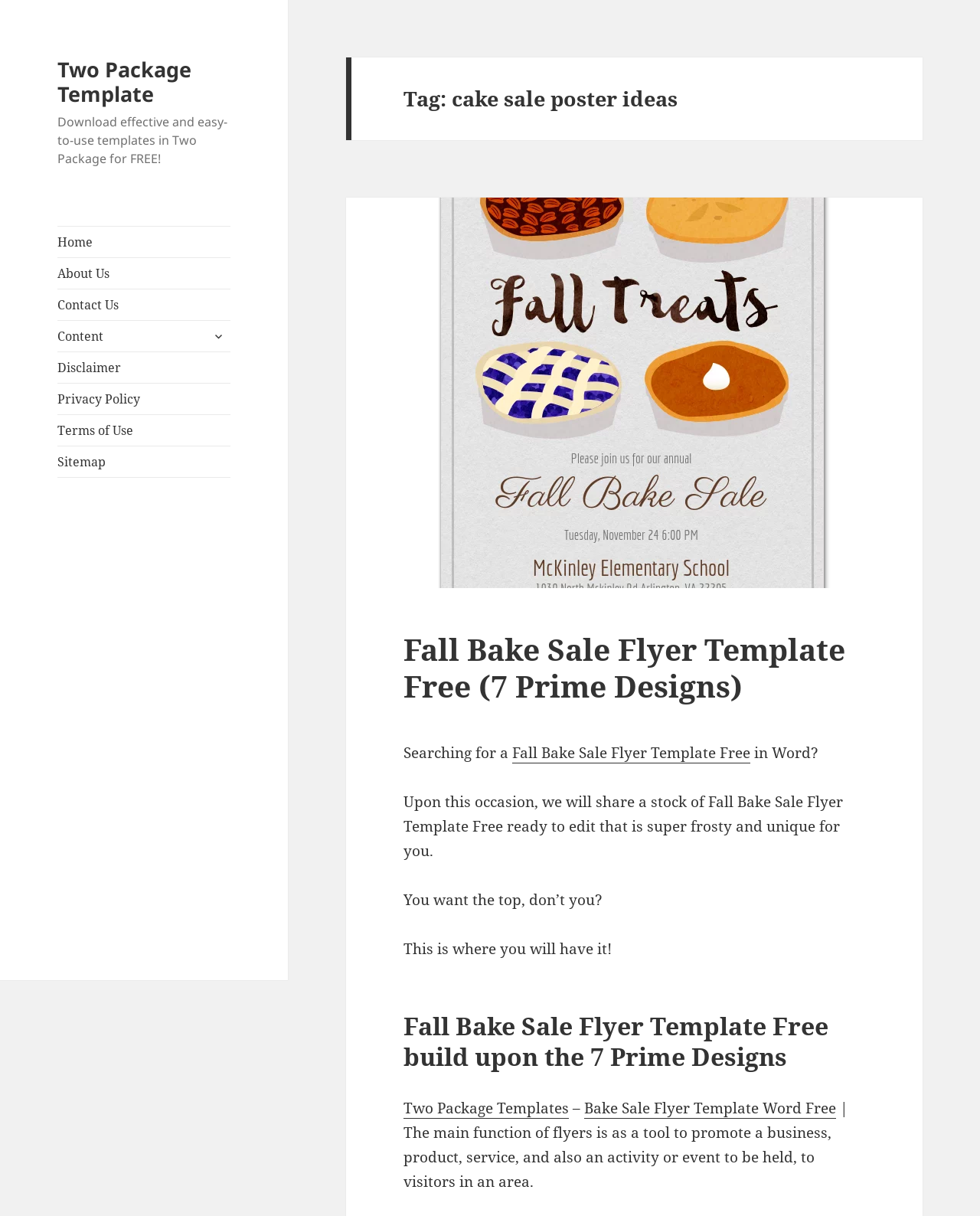Locate the UI element described as follows: "expand child menu". Return the bounding box coordinates as four float numbers between 0 and 1 in the order [left, top, right, bottom].

[0.21, 0.266, 0.235, 0.286]